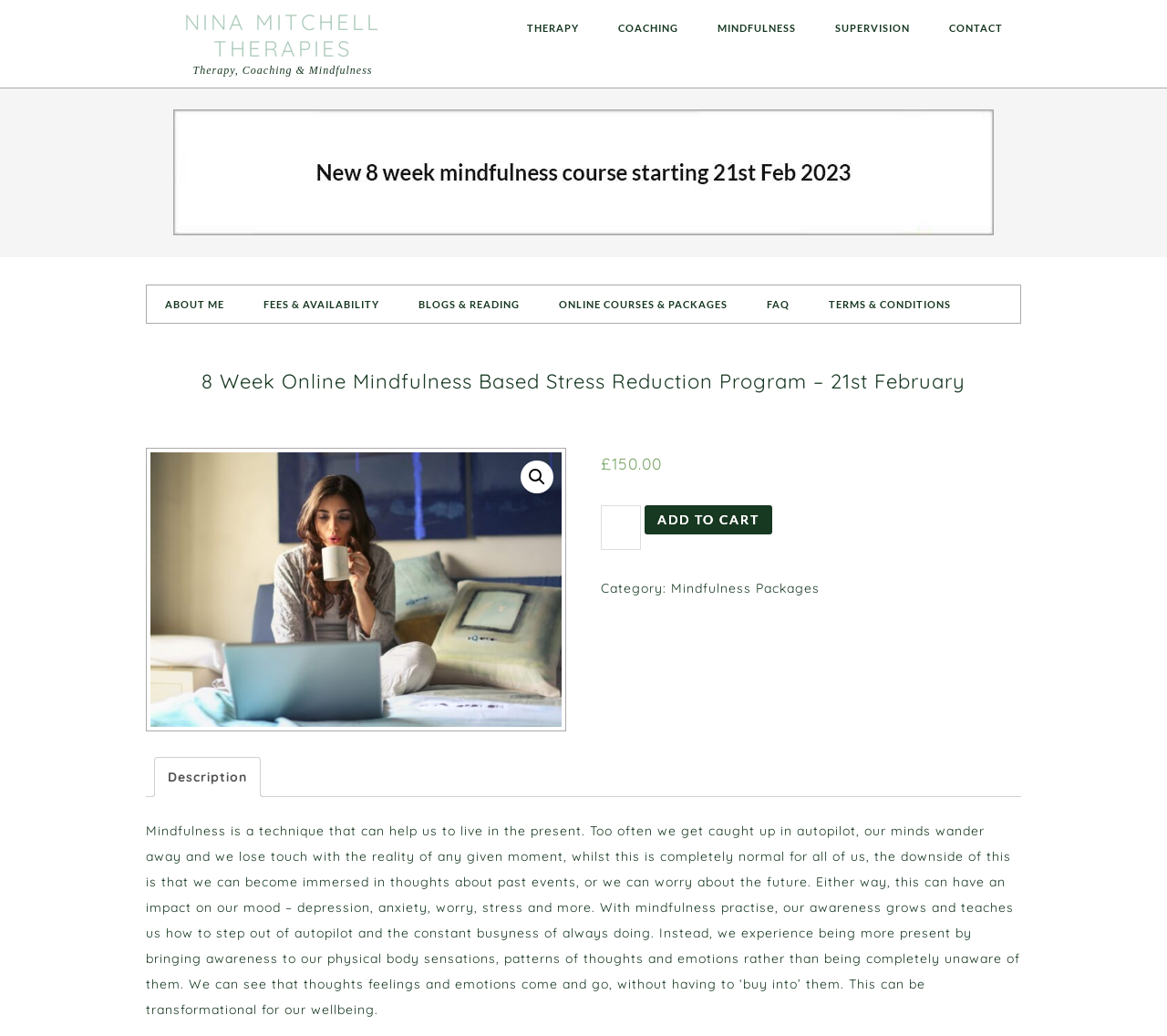Find and generate the main title of the webpage.

8 Week Online Mindfulness Based Stress Reduction Program – 21st February